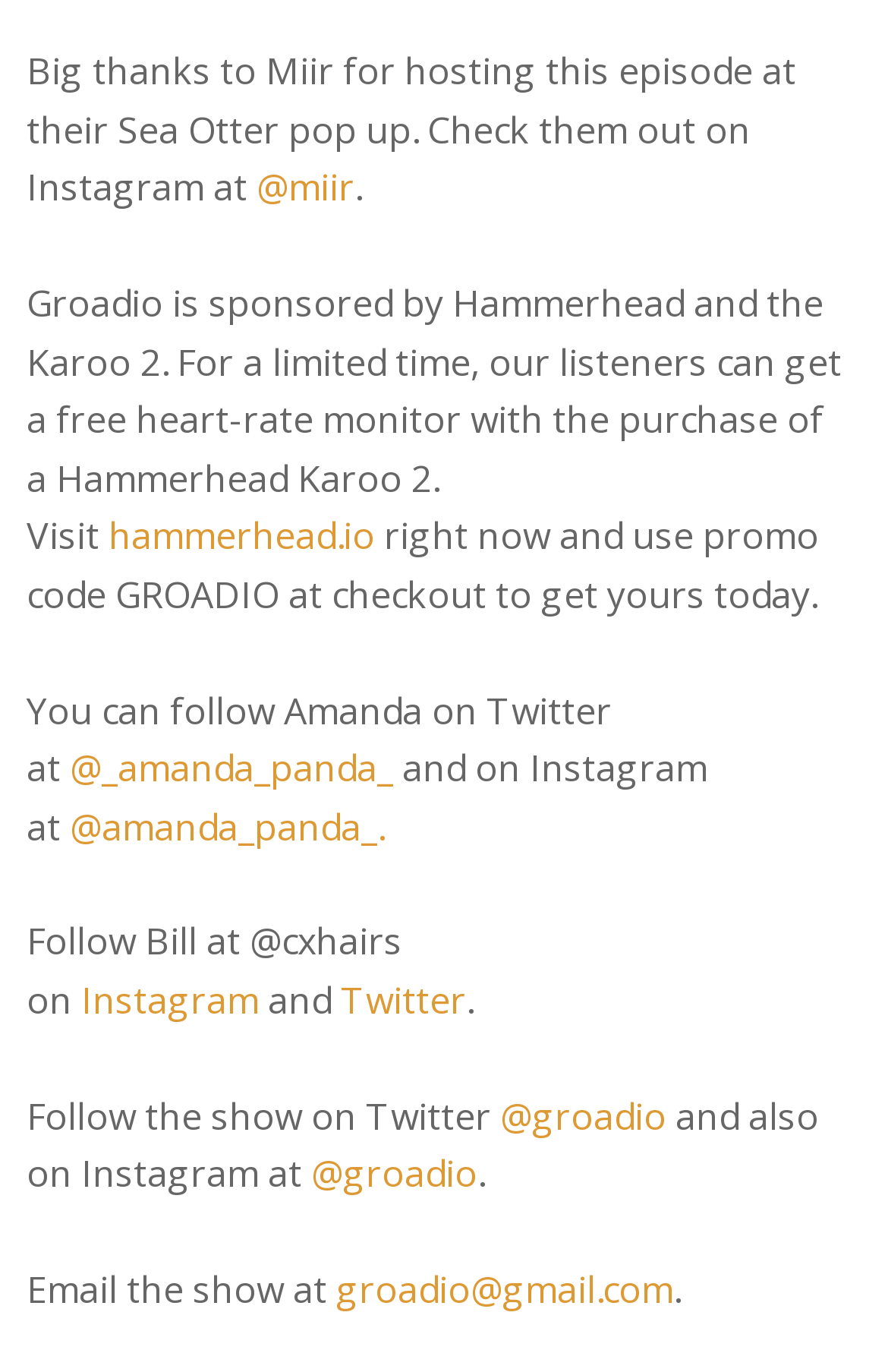Please pinpoint the bounding box coordinates for the region I should click to adhere to this instruction: "Email the show".

[0.379, 0.921, 0.758, 0.957]